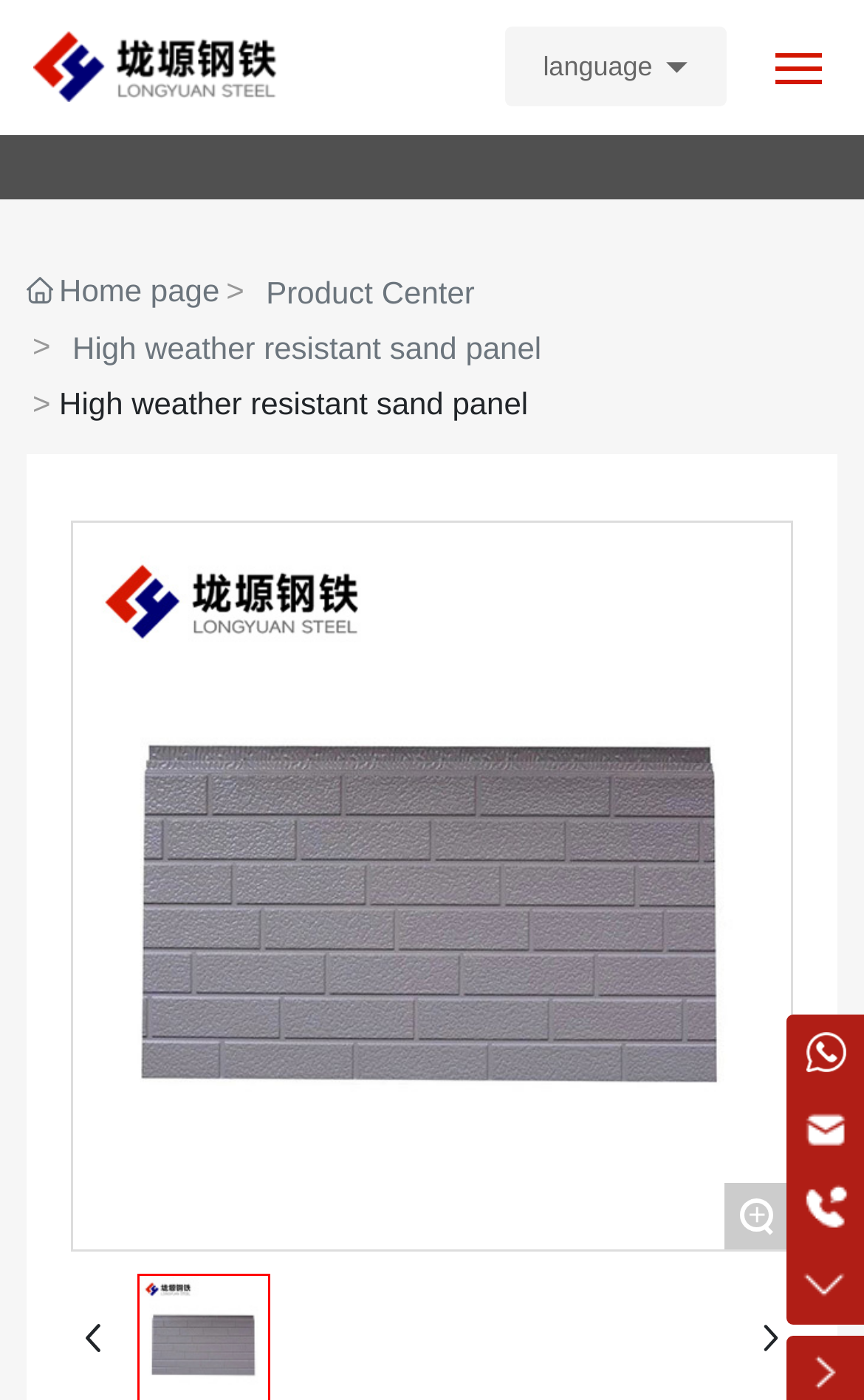Predict the bounding box of the UI element that fits this description: "High weather resistant sand panel".

[0.084, 0.232, 0.627, 0.268]